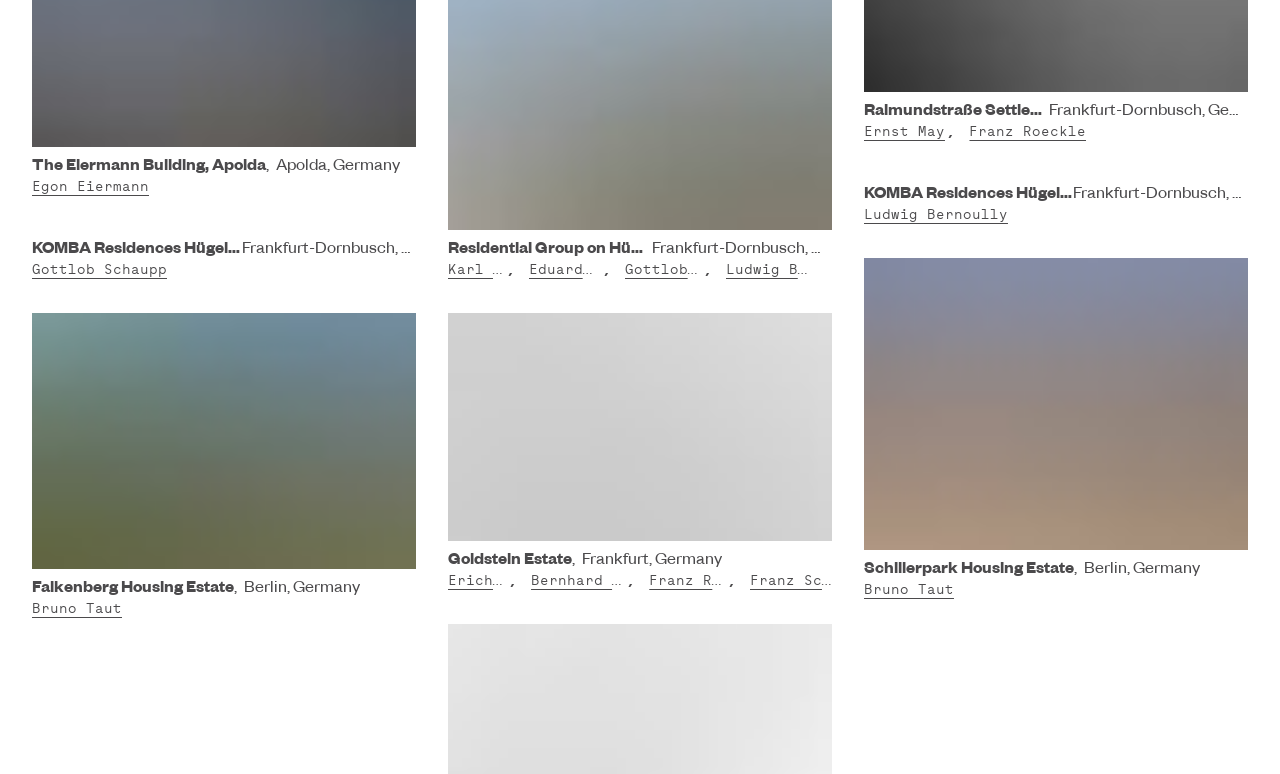What is the name of the settlement in Frankfurt-Dornbusch, Germany?
Give a detailed and exhaustive answer to the question.

I found the answer by looking at the link 'Raimundstraße Settlement, Frankfurt-Dornbusch, Germany' and its corresponding heading, which is located at the bottom-left of the page.